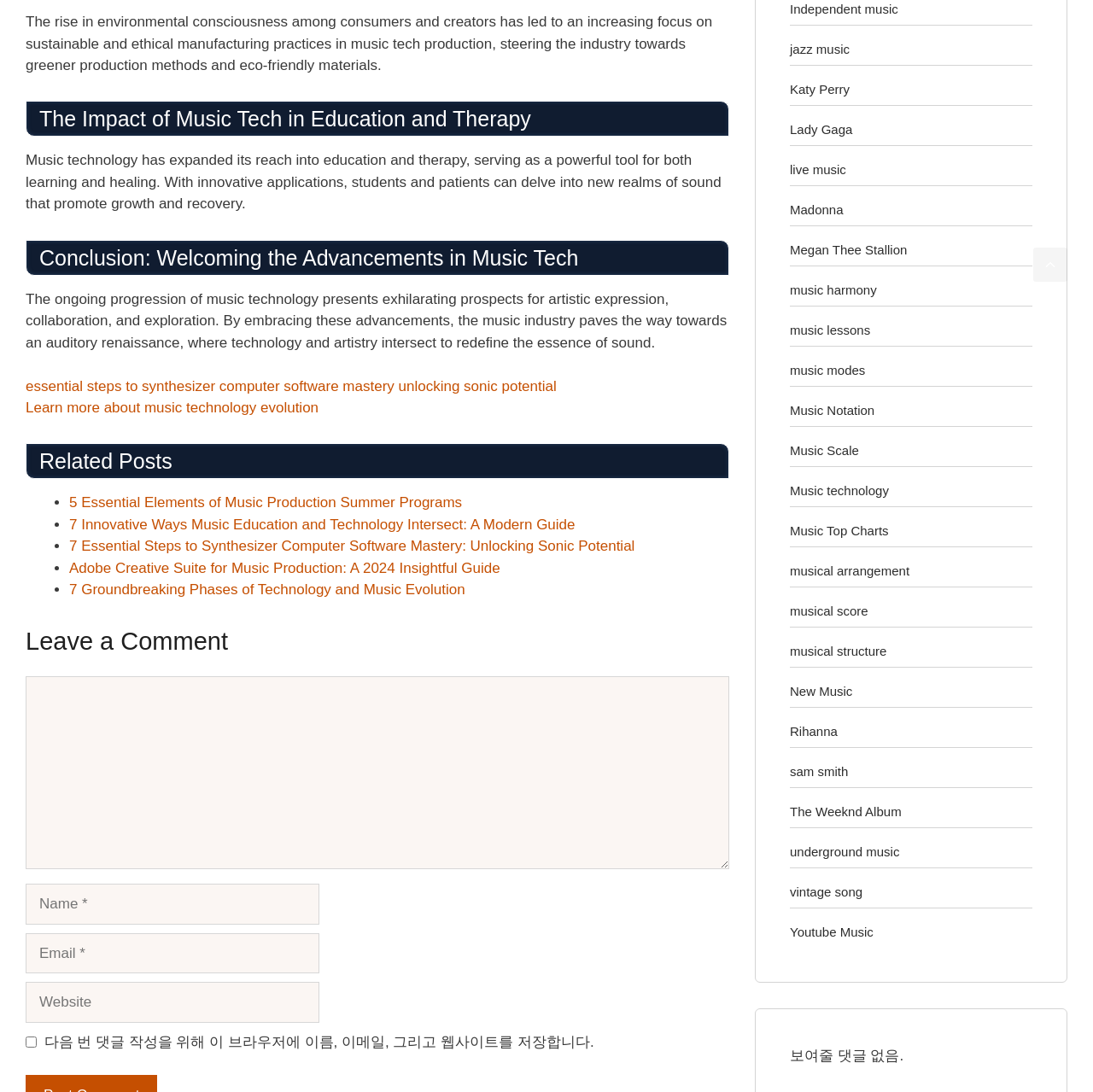Return the bounding box coordinates of the UI element that corresponds to this description: "Rihanna". The coordinates must be given as four float numbers in the range of 0 and 1, [left, top, right, bottom].

[0.723, 0.663, 0.766, 0.676]